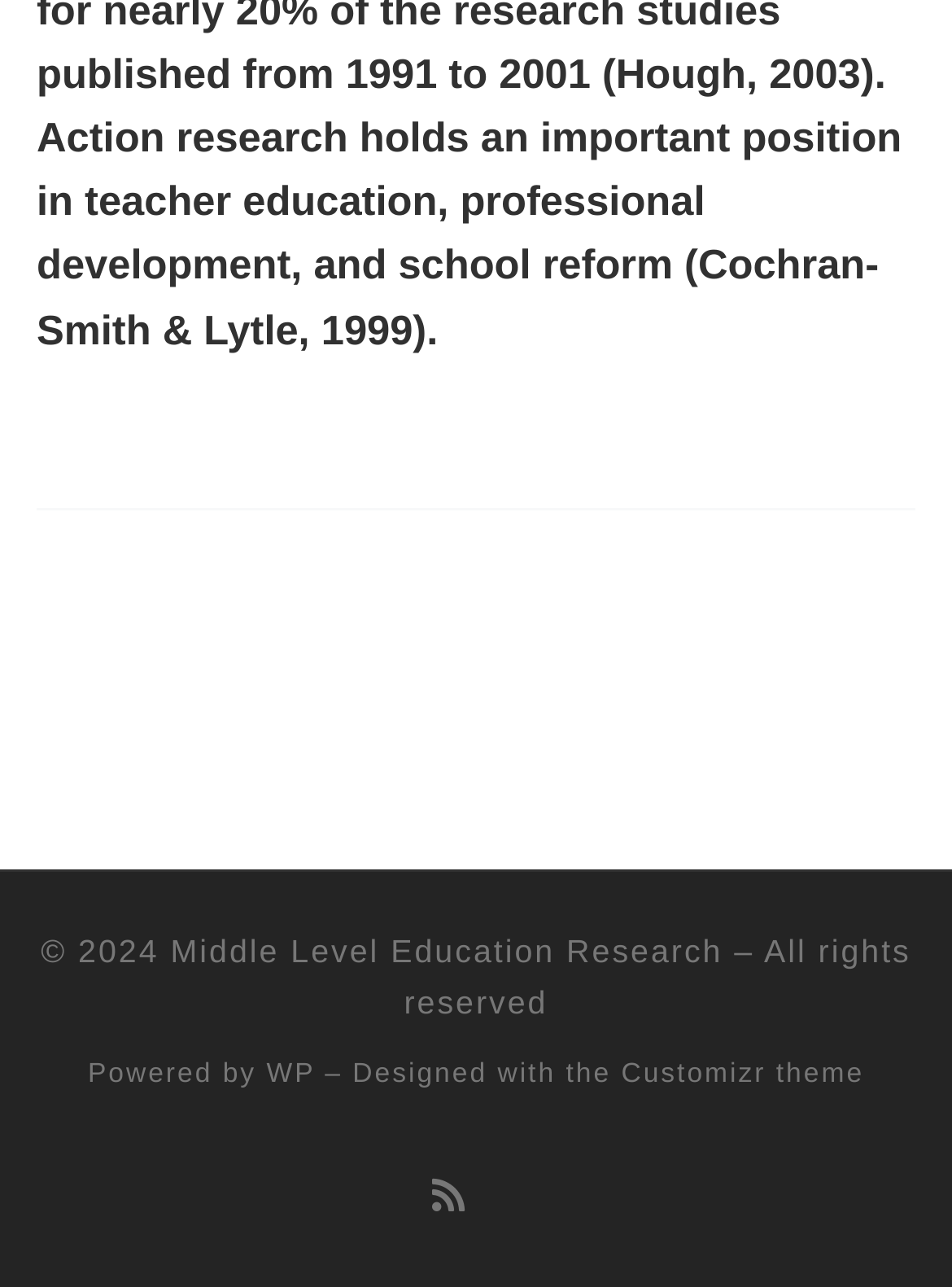What is the copyright year?
Make sure to answer the question with a detailed and comprehensive explanation.

The copyright year can be found at the bottom of the webpage, where it says '© 2024'.